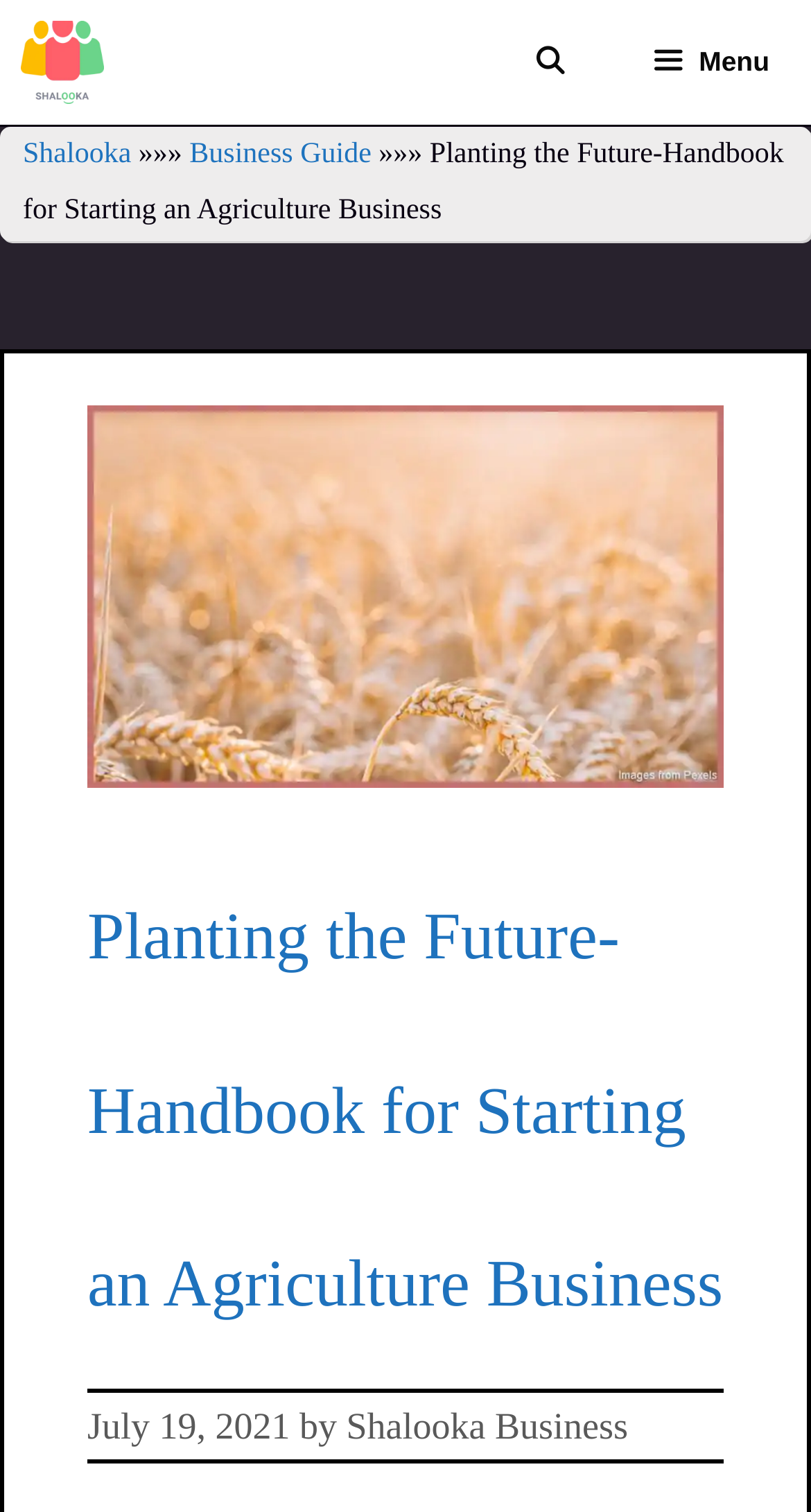From the webpage screenshot, identify the region described by Business Guide. Provide the bounding box coordinates as (top-left x, top-left y, bottom-right x, bottom-right y), with each value being a floating point number between 0 and 1.

[0.234, 0.092, 0.458, 0.113]